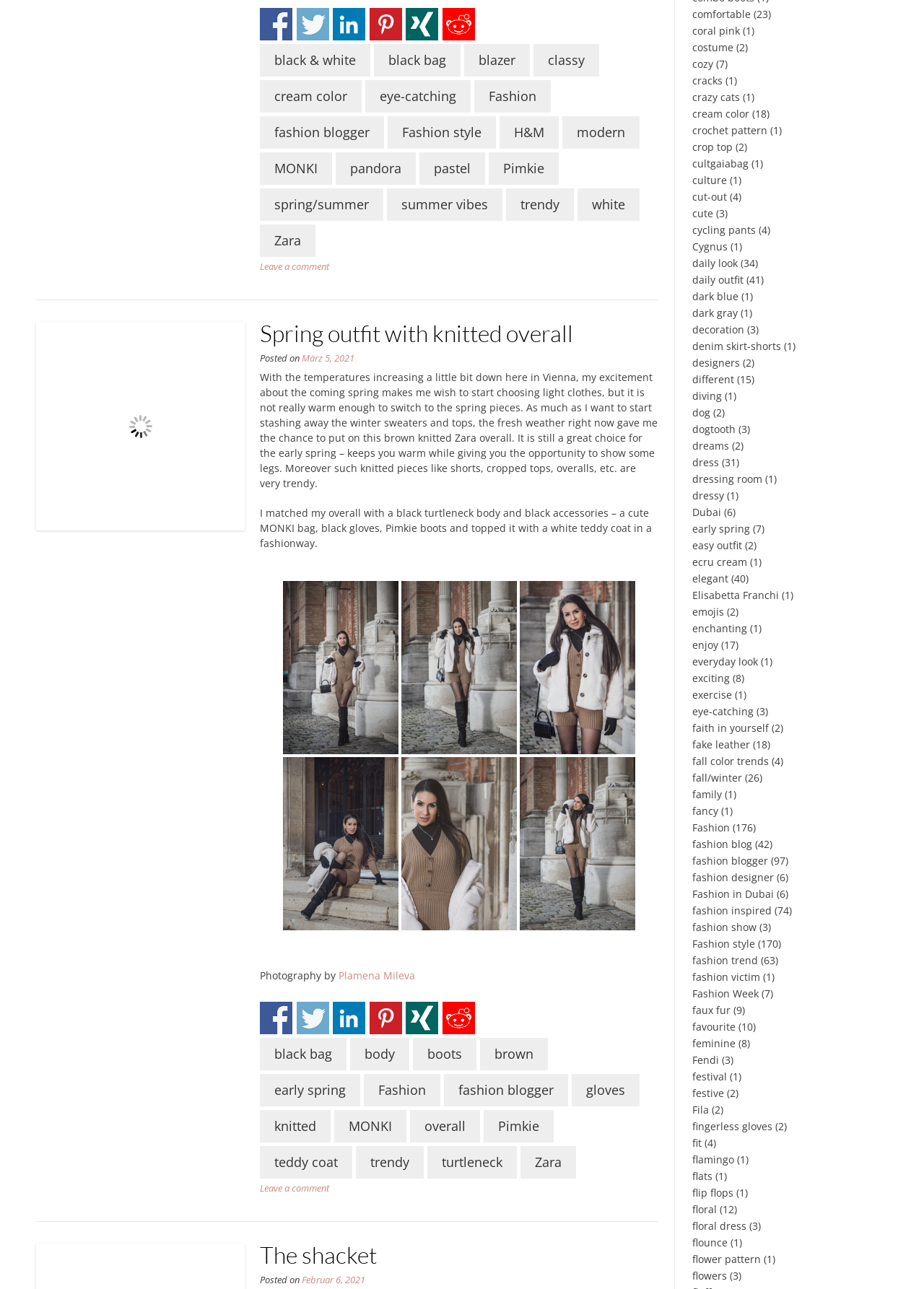Using the element description: "März 5, 2021März 5, 2021", determine the bounding box coordinates. The coordinates should be in the format [left, top, right, bottom], with values between 0 and 1.

[0.327, 0.273, 0.384, 0.283]